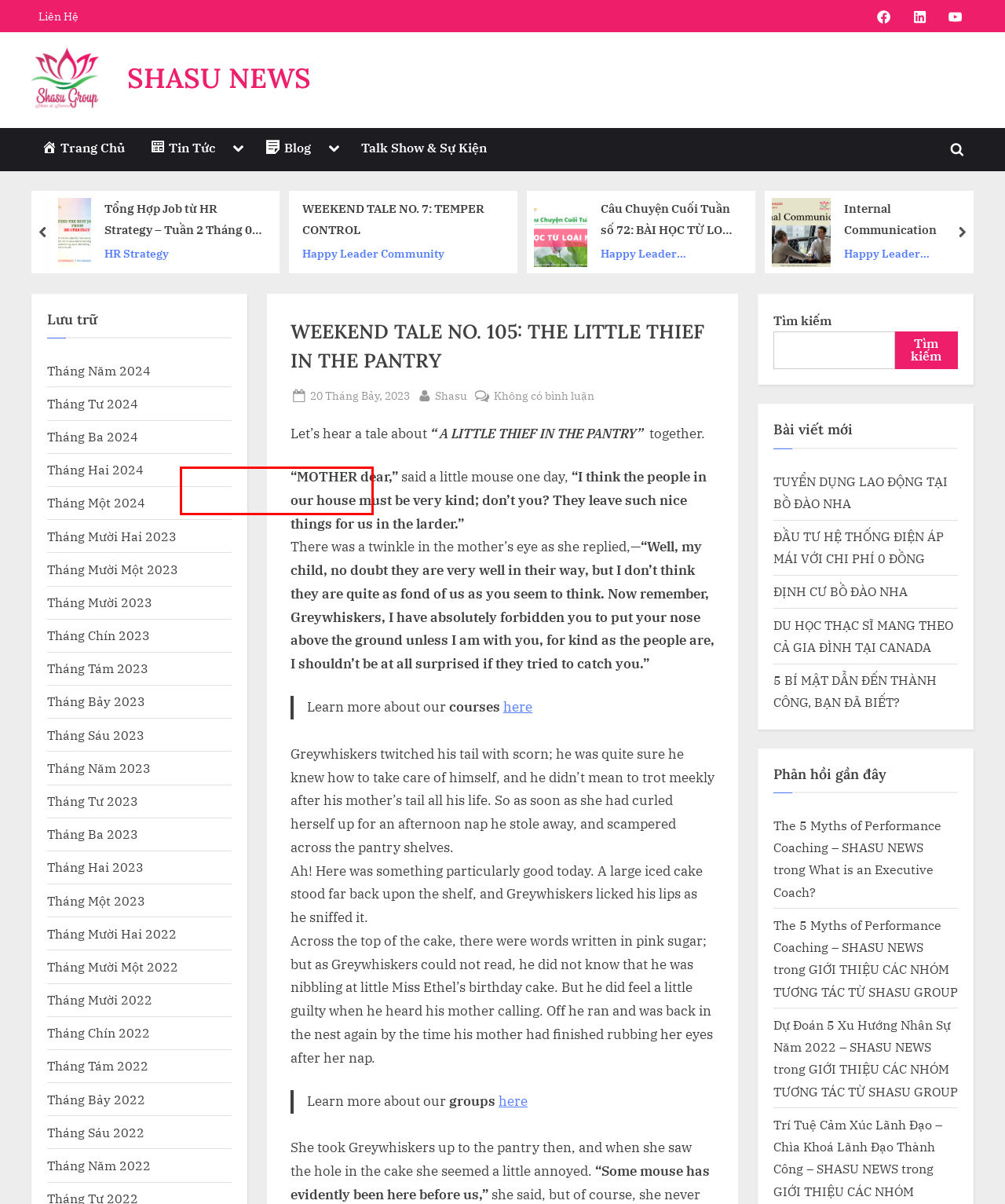Given a webpage screenshot with a red bounding box around a UI element, choose the webpage description that best matches the new webpage after clicking the element within the bounding box. Here are the candidates:
A. Tháng Tư 2023 – SHASU NEWS
B. Dự Đoán 5 Xu Hướng Nhân Sự Năm 2022 – SHASU NEWS
C. Tháng Bảy 2023 – SHASU NEWS
D. Tháng Tám 2023 – SHASU NEWS
E. Tháng Một 2024 – SHASU NEWS
F. News – SHASU NEWS
G. Tháng Bảy 2022 – SHASU NEWS
H. HR Strategy – SHASU NEWS

F